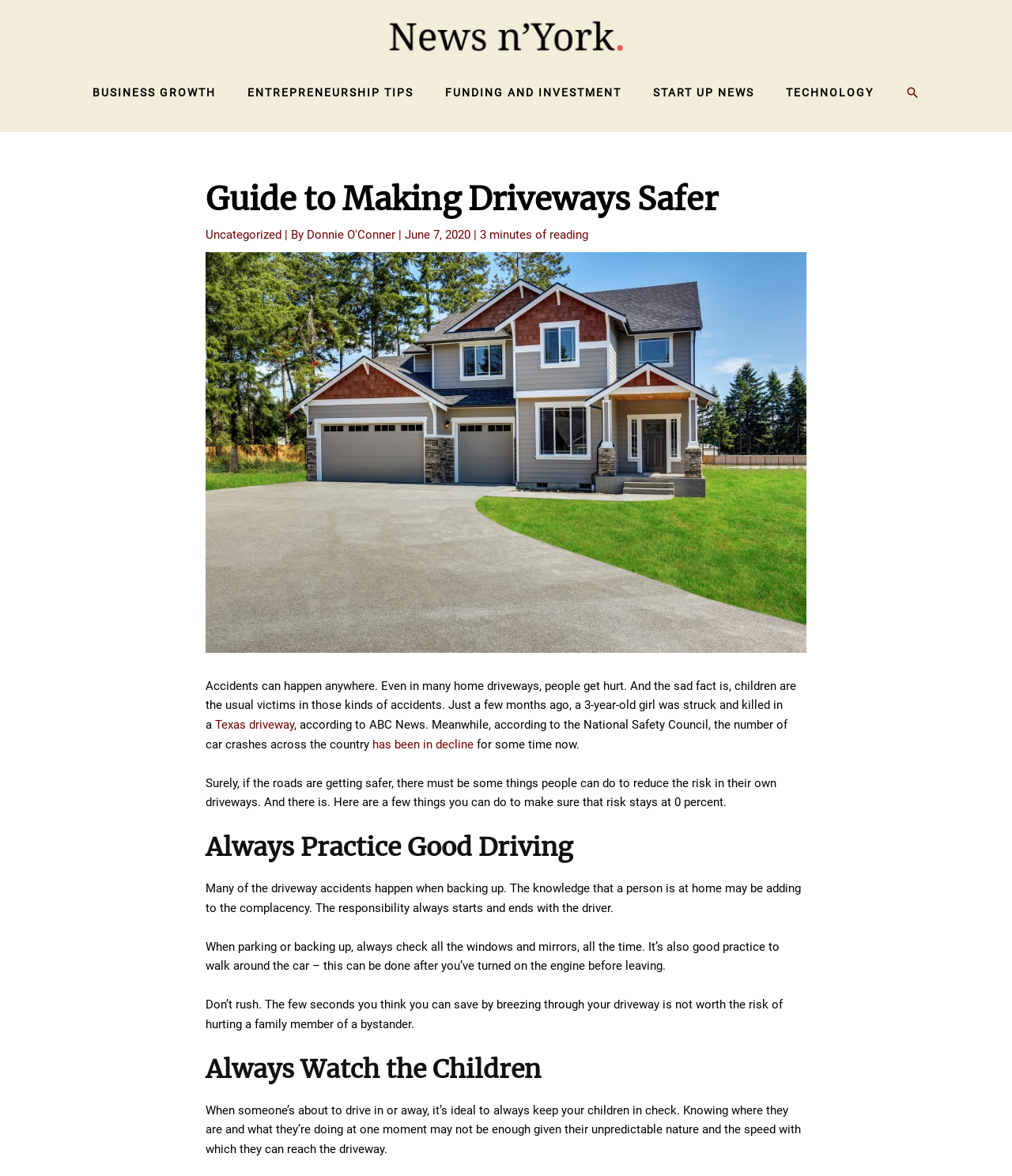Describe every aspect of the webpage in a detailed manner.

The webpage is about preventing driveway accidents, with a focus on reducing risks to zero. At the top, there is a logo of "newsnyork.com" on the left, and a navigation menu on the right with links to various categories such as "BUSINESS GROWTH", "ENTREPRENEURSHIP TIPS", and "TECHNOLOGY". 

Below the navigation menu, there is a header section with a title "Guide to Making Driveways Safer" and a subtitle "Accidents can happen anywhere...". The header section also includes the author's name "Donnie O'Conner" and the date "June 7, 2020". 

To the right of the header section, there is an image of a driveway at home. Below the header section, there is a block of text that discusses the risks of driveway accidents, citing a tragic incident in Texas and statistics from the National Safety Council. 

The main content of the webpage is divided into sections, each with a heading. The first section is "Always Practice Good Driving", which provides tips on safe driving practices such as checking windows and mirrors, walking around the car, and not rushing. 

The second section is "Always Watch the Children", which emphasizes the importance of keeping children in check when someone is about to drive in or away. The section provides guidance on how to ensure children's safety in the driveway.